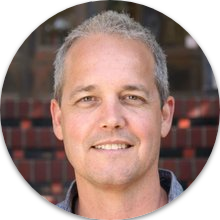Depict the image with a detailed narrative.

This image features Thomas Azwell, a doctoral researcher associated with Berkeley’s College of Natural Resources. Known for his significant contributions to environmental science, Azwell focuses on developing sustainable and cost-effective bioremediation technologies for hydrocarbons and toxins, particularly those associated with crude oil spills. His innovative work was notably recognized after the Cosco Busan oil spill in San Francisco Bay in 2007, where his technology was successfully tested. Azwell is also the environmental lead for the Deepwater Horizon Study Group, collaborating with an international team to address issues stemming from the Gulf oil spill.